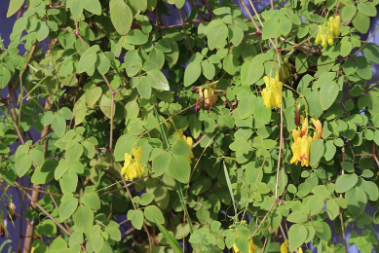Provide a thorough description of the image presented.

The image showcases the vibrant and lush foliage of *Dactylicapnos scandens*, a flowering plant known for its delicate, heart-shaped leaves and striking clusters of yellow blooms. The bright yellow flowers dangle gracefully among the verdant greenery, creating a beautiful contrast that highlights the plant's unique ornamental appeal. This particular species thrives in diverse environments, originating from regions in the Himalayas, Thailand, and Vietnam, as well as Sri Lanka. Recognized for its ability to colonize disturbed ground, *Dactylicapnos scandens* demonstrates resilience and adaptability, often blooming abundantly in its first summer when grown from seed. The composition of the image encapsulates the plant's lush beauty and vitality, making it a stunning representation of this enchanting species.